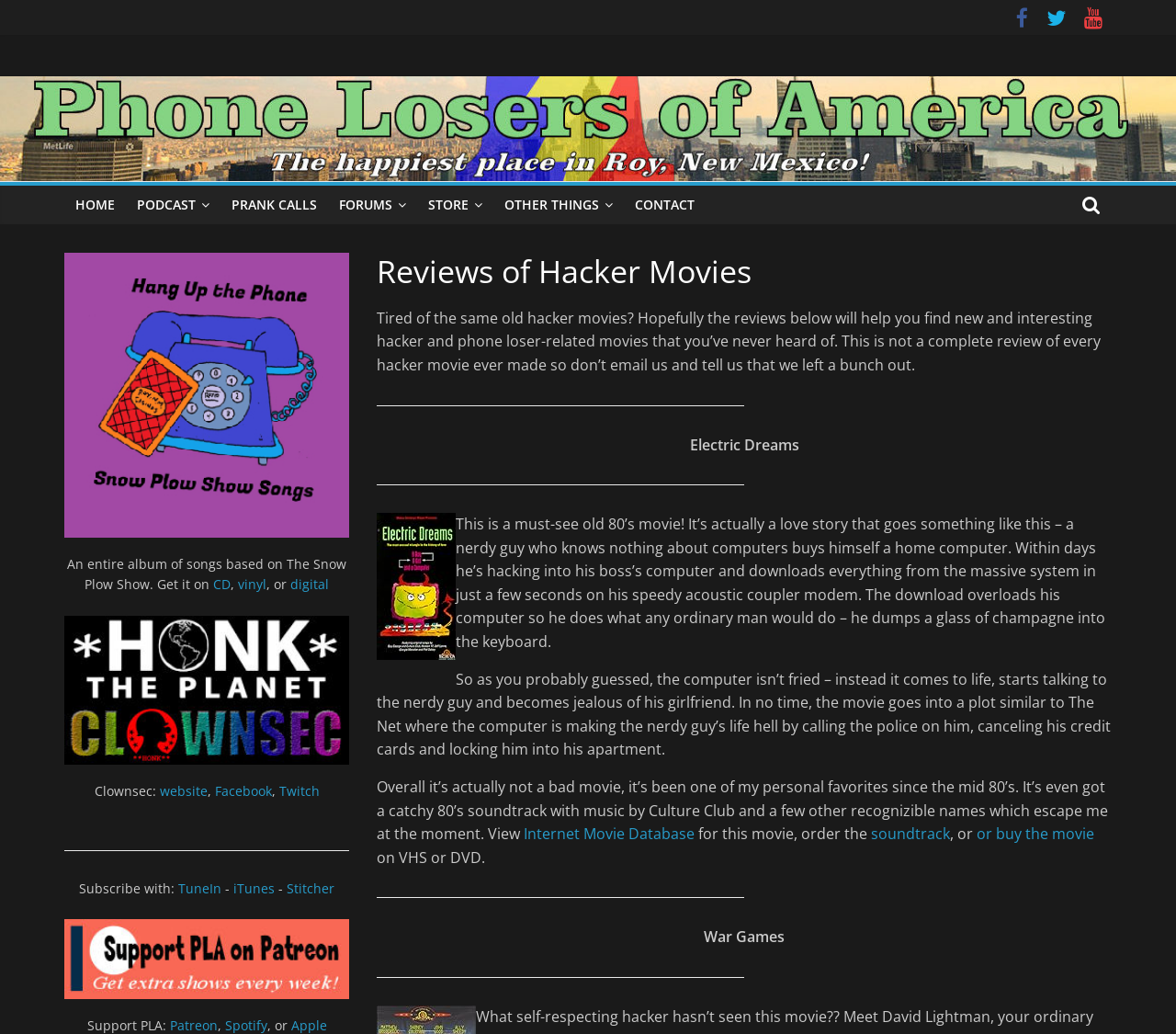What is the text of the last link at the bottom of the webpage?
Refer to the image and give a detailed answer to the query.

The last link at the bottom of the webpage is 'Apple', which is mentioned in the link element with the text 'Apple' at coordinates [0.247, 0.983, 0.278, 1.0].